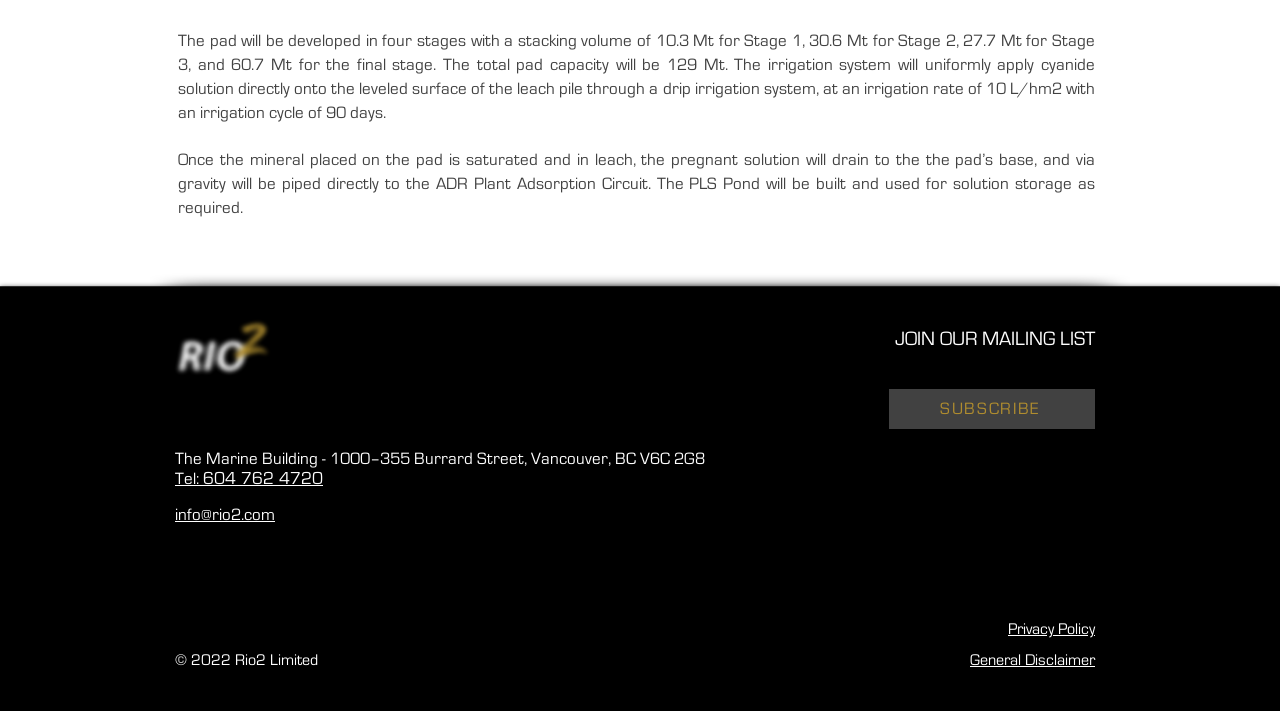Provide the bounding box for the UI element matching this description: "SUBSCRIBE".

[0.695, 0.547, 0.855, 0.603]